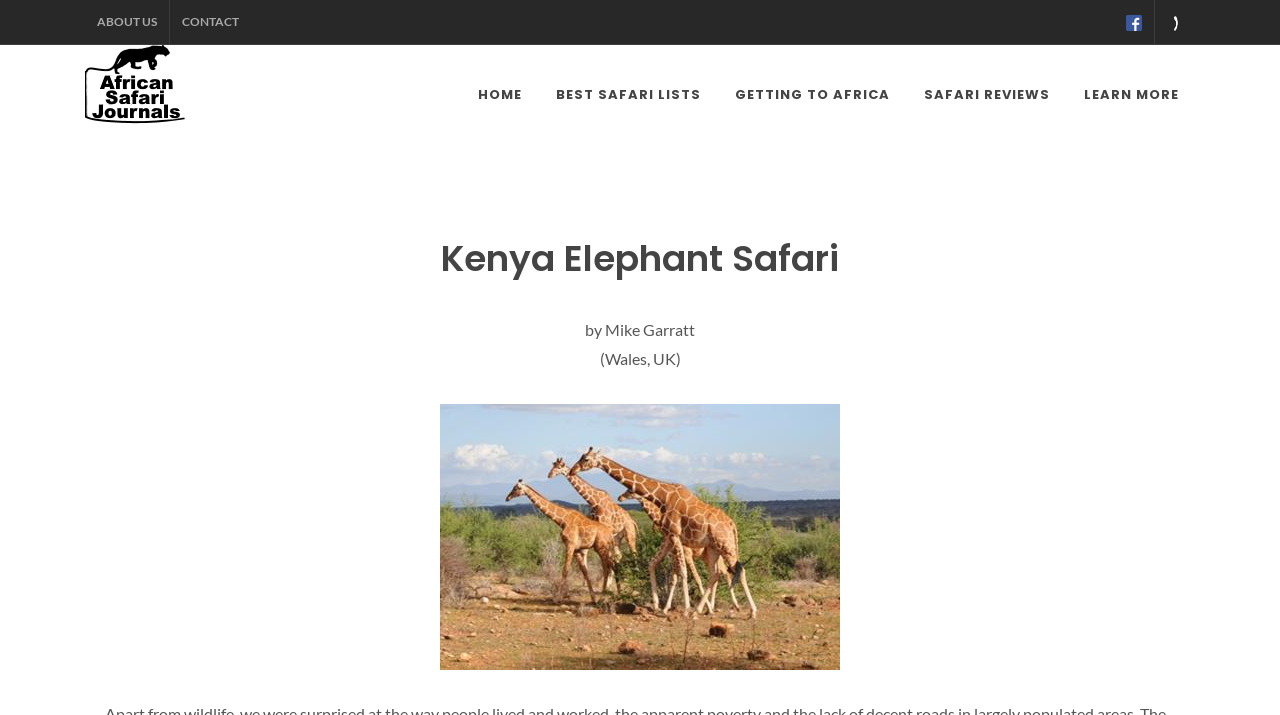How many social media links are on the top right? Using the information from the screenshot, answer with a single word or phrase.

2